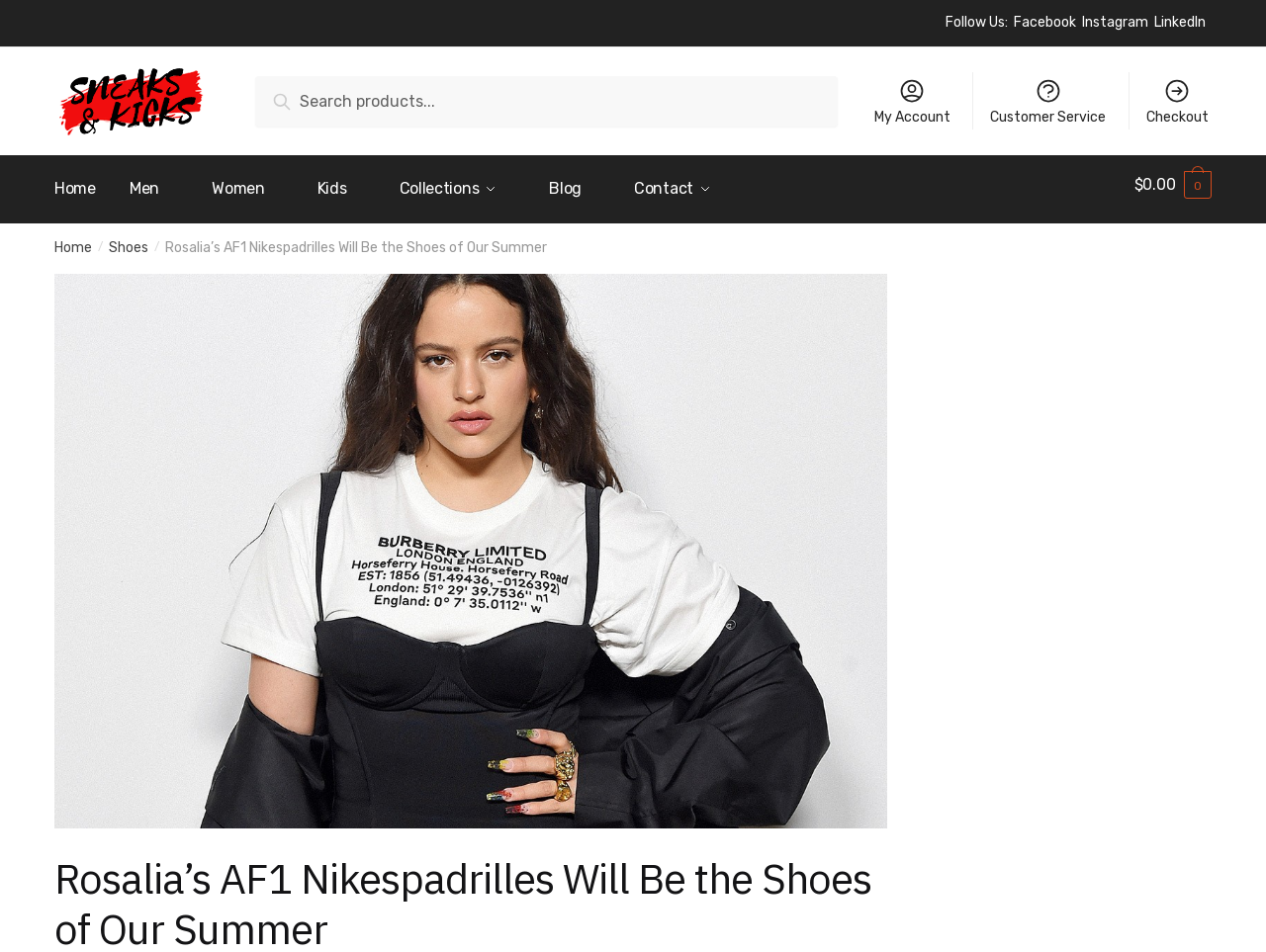Illustrate the webpage with a detailed description.

The webpage appears to be an article page from a sneaker-focused website, Highsnobiety. At the top right corner, there are social media links to Facebook, Instagram, and LinkedIn, accompanied by a "Follow Us" label. Below these links, there is a search bar with a "Search for:" label and a "Search" button.

On the top left corner, there is a Sneaks & Kicks logo, which is a horizontal image. Next to the logo, there is a secondary navigation menu with links to "My Account", "Customer Service", and "Checkout", each accompanied by a small icon.

Below the logo and secondary navigation, there is a primary navigation menu with links to "Home", "Men", "Women", "Kids", "Collections", "Blog", and "Contact". 

The main content of the page is an article with the title "Rosalia’s AF1 Nikespadrilles Will Be the Shoes of Our Summer", which is also the heading of the page. The article title is positioned near the top center of the page.

At the top right corner, there is a link displaying the current balance of $0.00. Below this link, there is a breadcrumb navigation with links to "Home" and "Shoes", separated by a "/" character.

Overall, the webpage has a clean layout with a focus on the article content, accompanied by navigation menus and social media links.